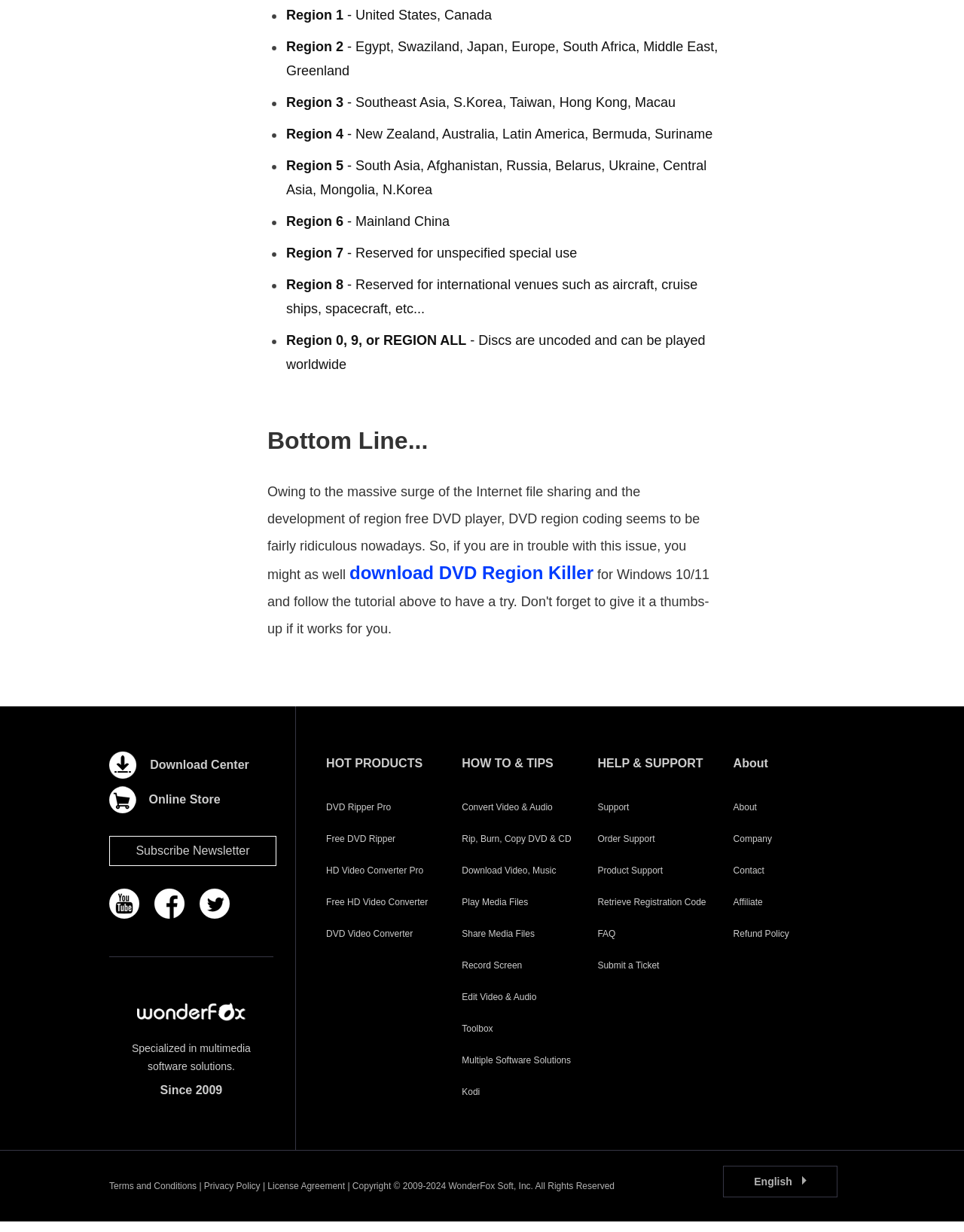What is the purpose of DVD Region Killer?
Look at the image and construct a detailed response to the question.

The webpage mentions 'DVD Region Killer' as a solution to the issue of DVD region coding, implying that it can bypass or remove region restrictions on DVDs.